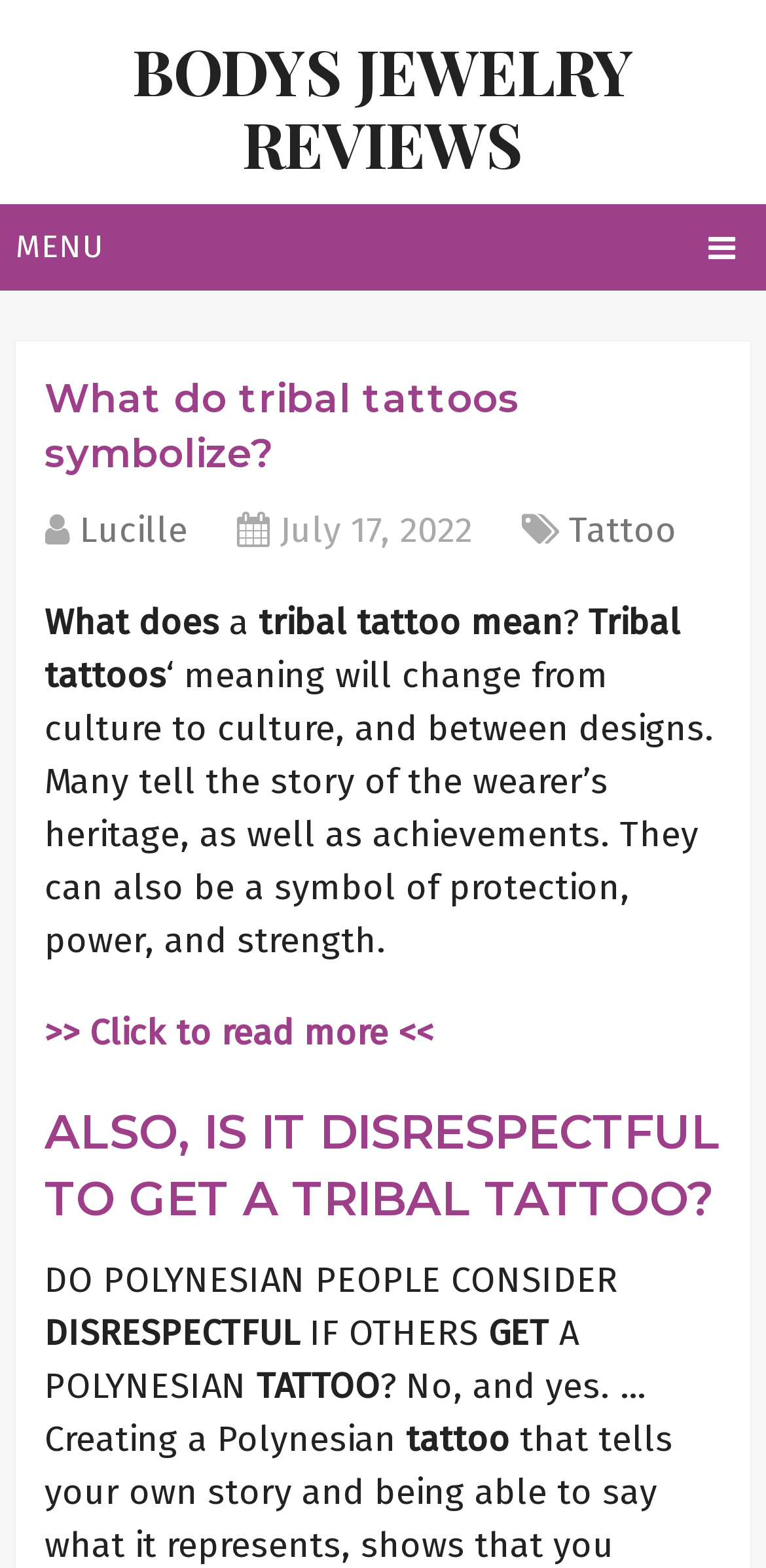What is the main topic of this webpage?
Please provide a single word or phrase as the answer based on the screenshot.

Tribal tattoos